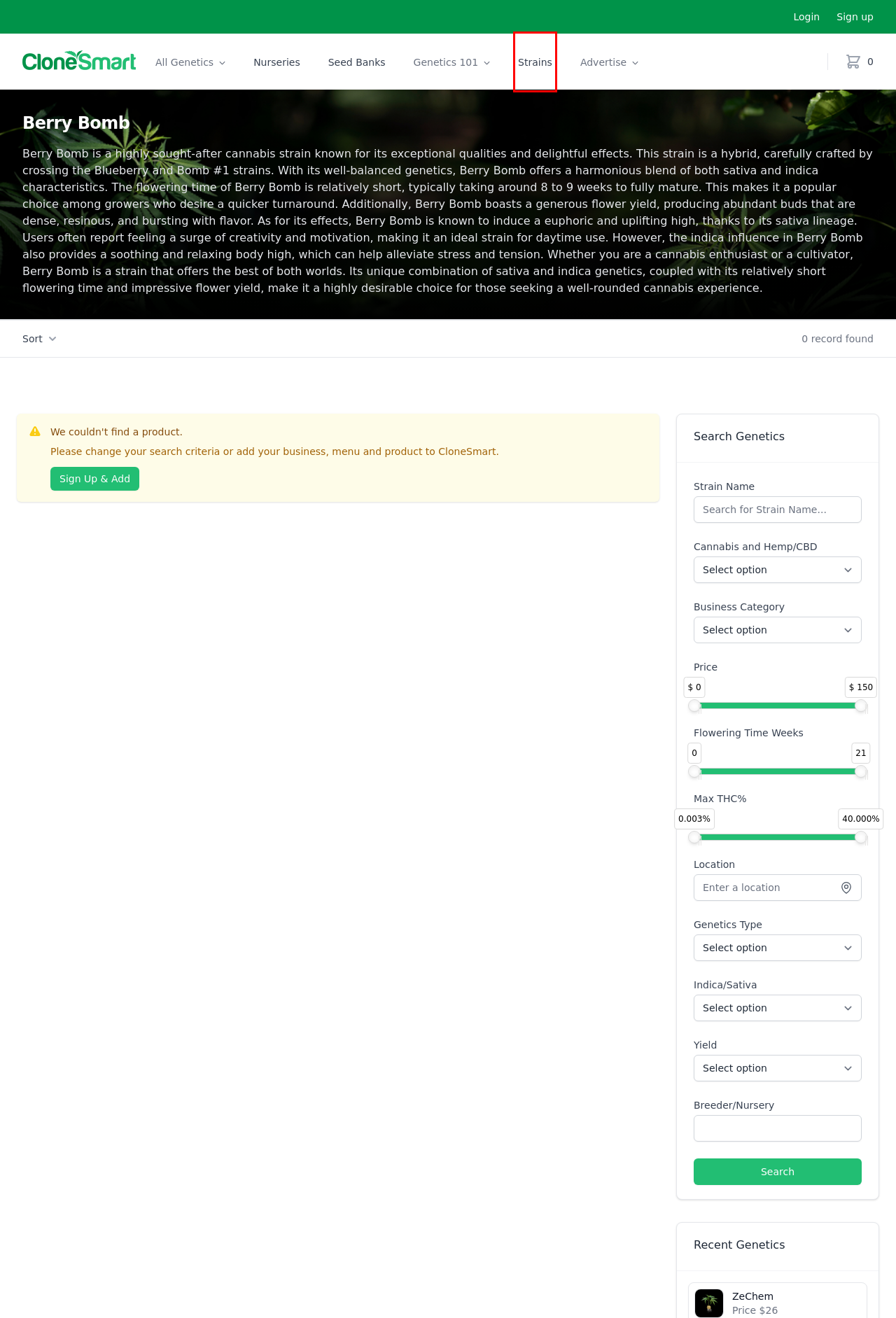Review the screenshot of a webpage that includes a red bounding box. Choose the most suitable webpage description that matches the new webpage after clicking the element within the red bounding box. Here are the candidates:
A. Cannabis & Hemp Nurseries | CloneSmart
B. Strains | CloneSmart
C. ZeChem Strain Clones | CloneSmart
D. Cookie Policy | CloneSmart
E. Register | CloneSmart
F. CloneSmart - The Smart Way to Find Premium Cannabis & Hemp Genetics
G. Cannabis & Hemp Seed Banks | CloneSmart
H. Login | CloneSmart

B